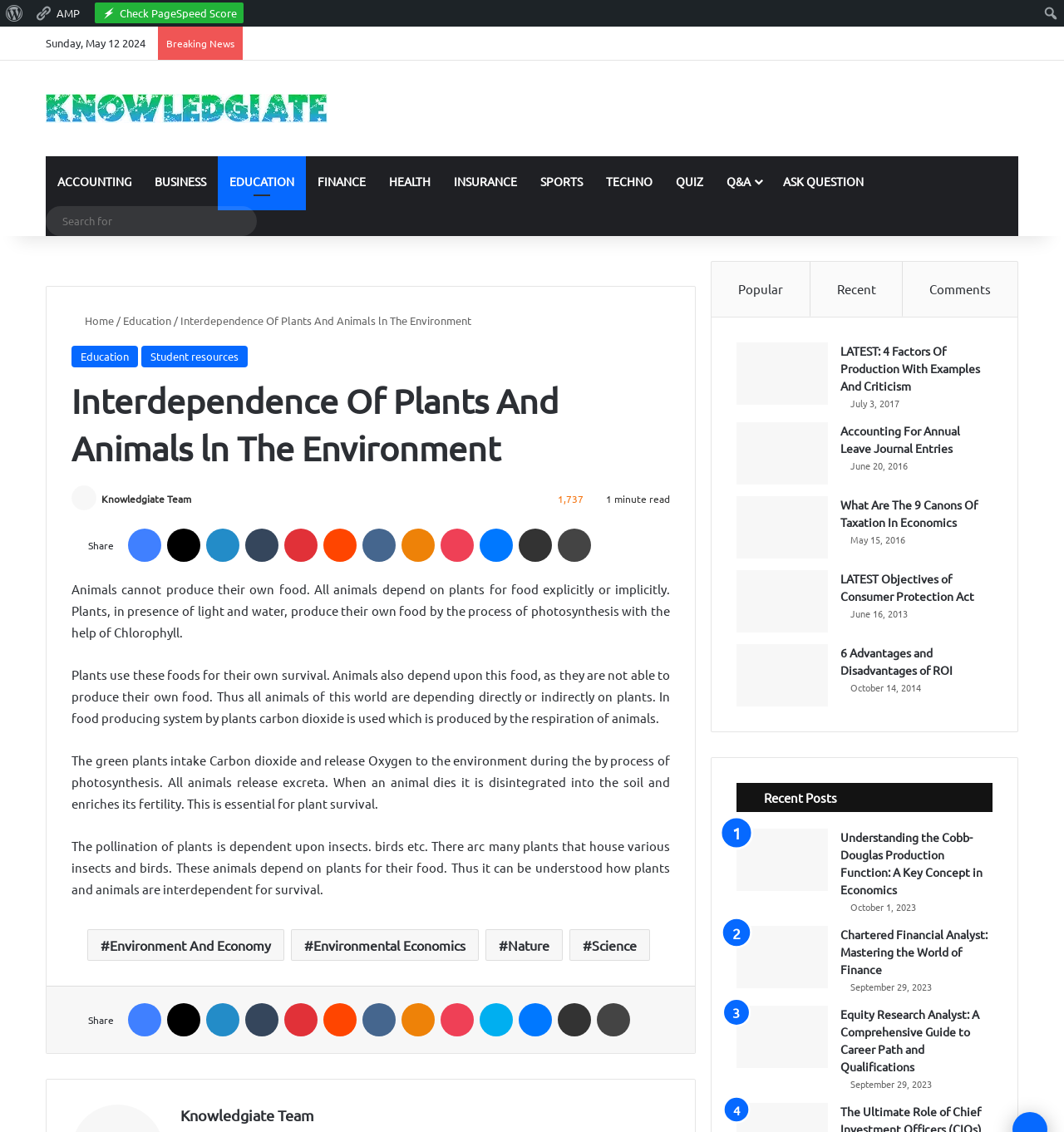Find the bounding box of the UI element described as: "Log In". The bounding box coordinates should be given as four float values between 0 and 1, i.e., [left, top, right, bottom].

[0.887, 0.023, 0.91, 0.053]